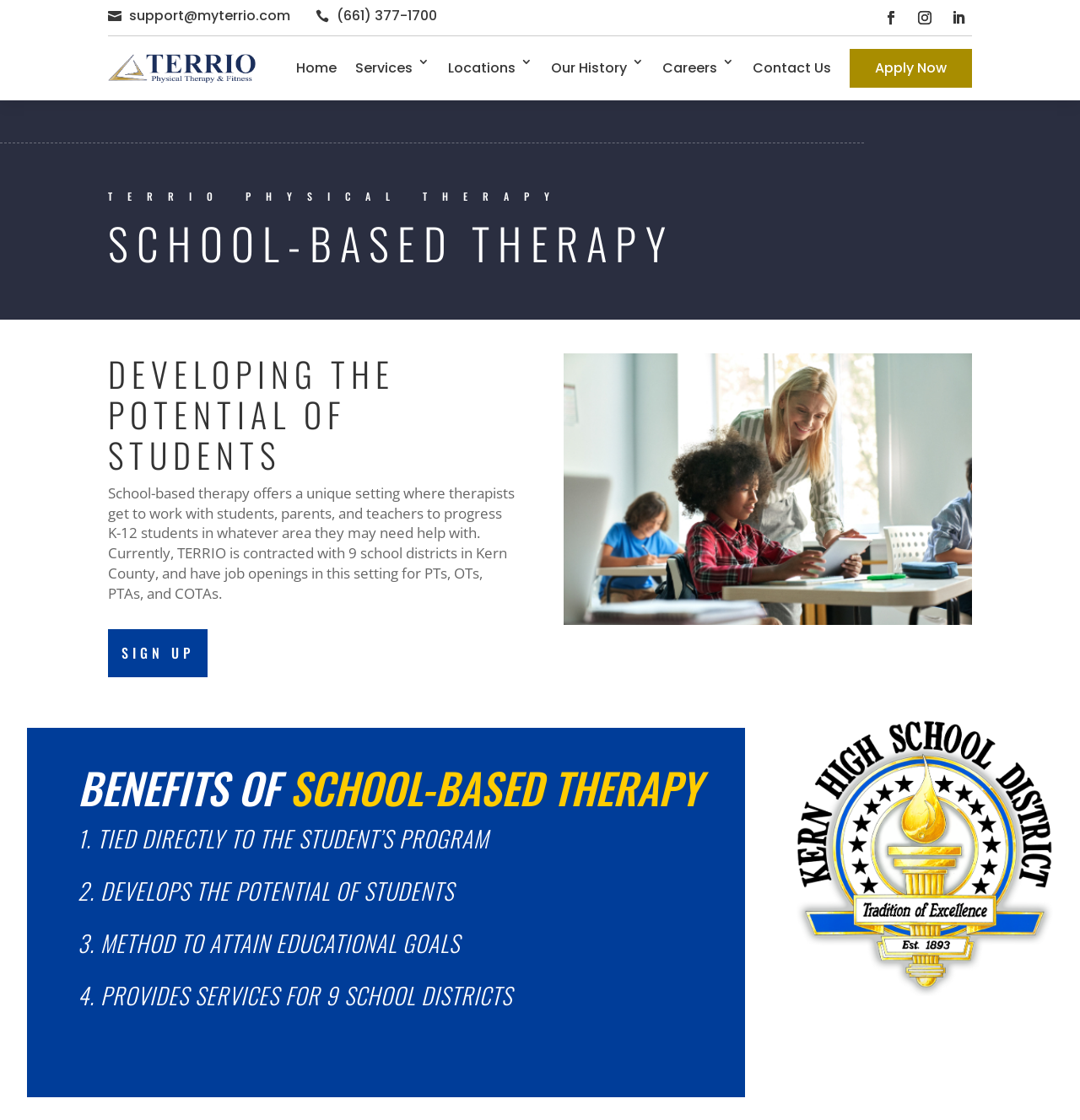Find and specify the bounding box coordinates that correspond to the clickable region for the instruction: "Click the support email link".

[0.12, 0.005, 0.269, 0.022]